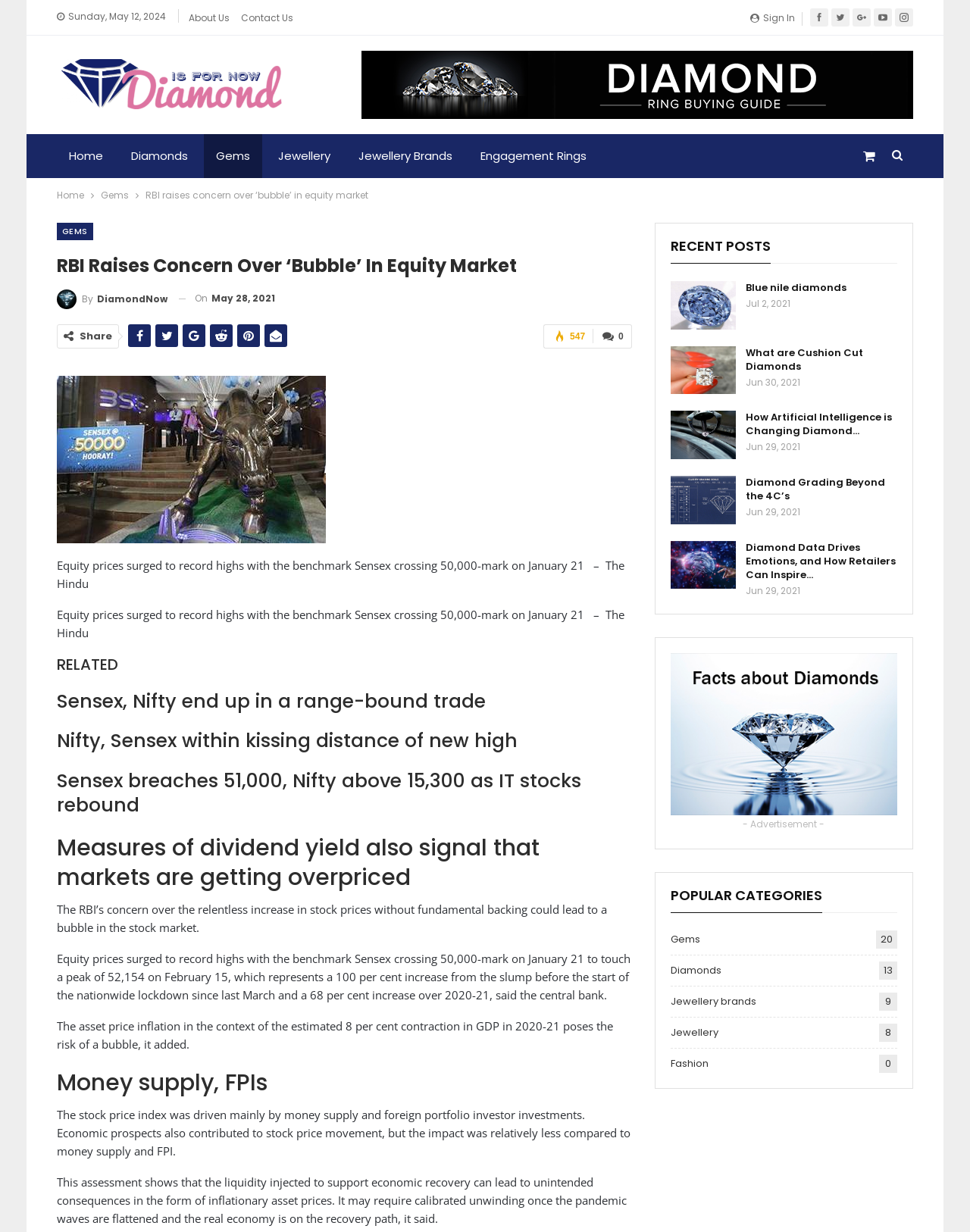Given the element description: "More Projects", predict the bounding box coordinates of the UI element it refers to, using four float numbers between 0 and 1, i.e., [left, top, right, bottom].

None